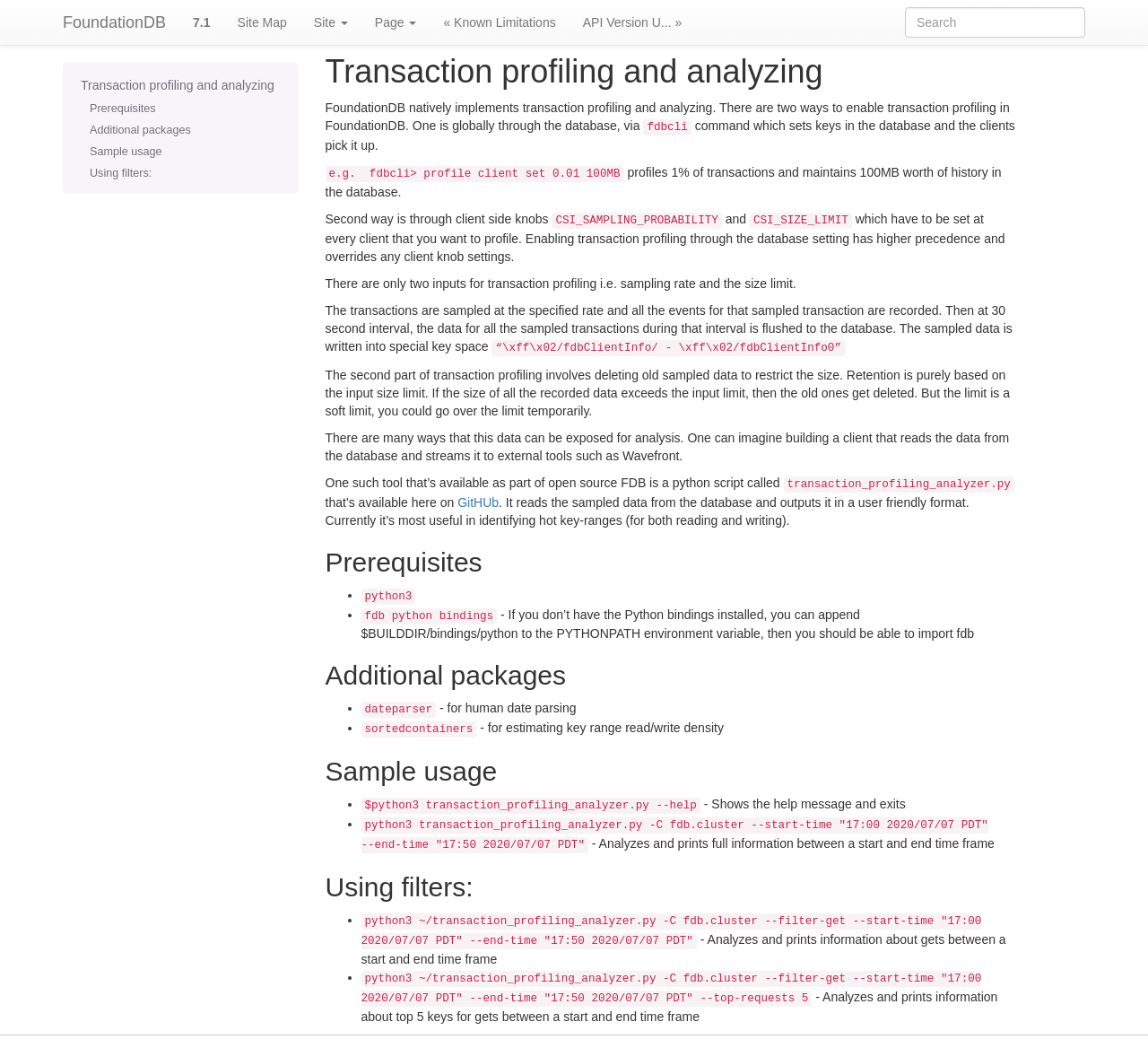Identify the bounding box coordinates of the area you need to click to perform the following instruction: "view Prerequisites".

[0.055, 0.094, 0.26, 0.115]